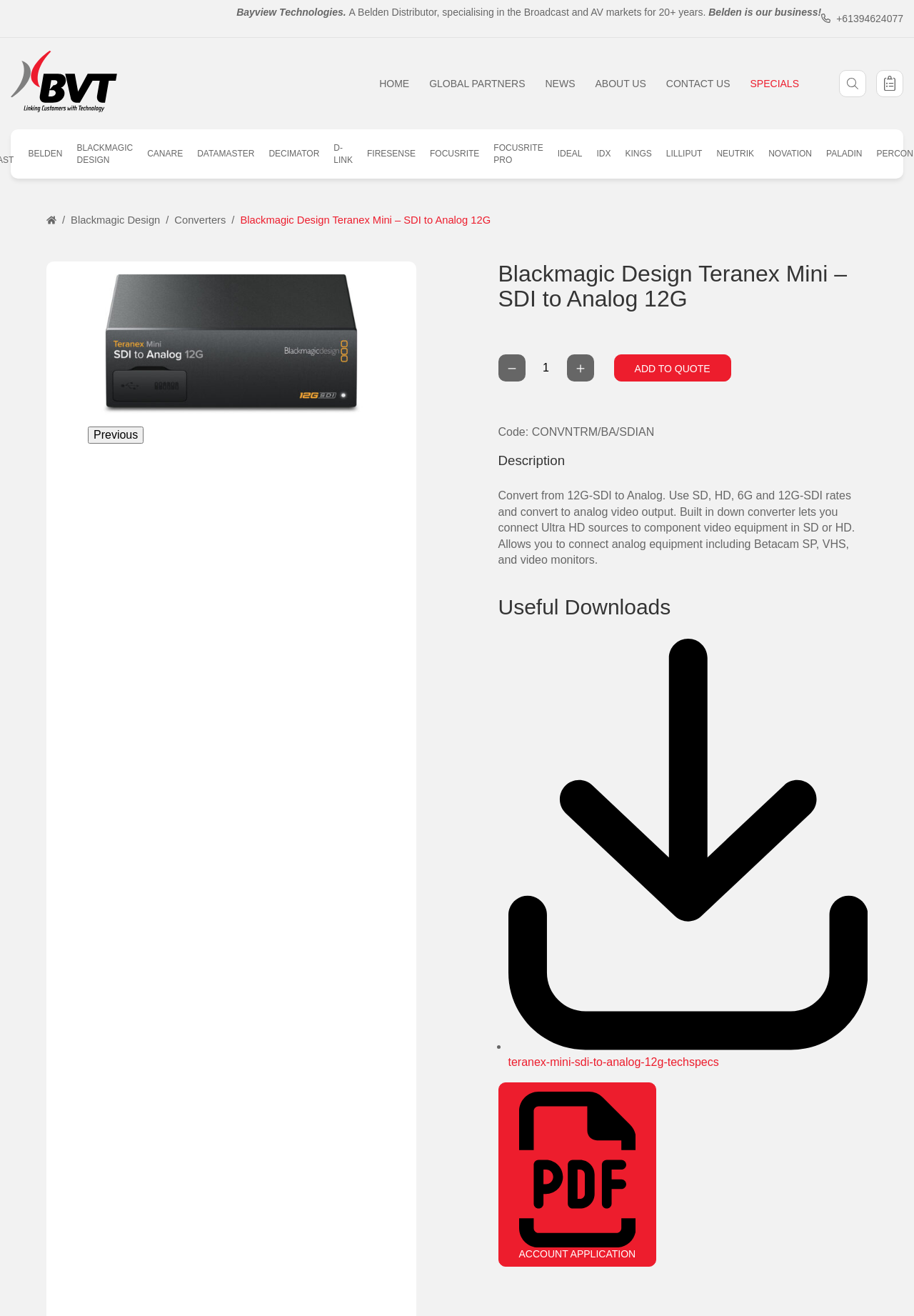Determine the bounding box coordinates of the section to be clicked to follow the instruction: "Apply for an account". The coordinates should be given as four float numbers between 0 and 1, formatted as [left, top, right, bottom].

[0.545, 0.822, 0.718, 0.962]